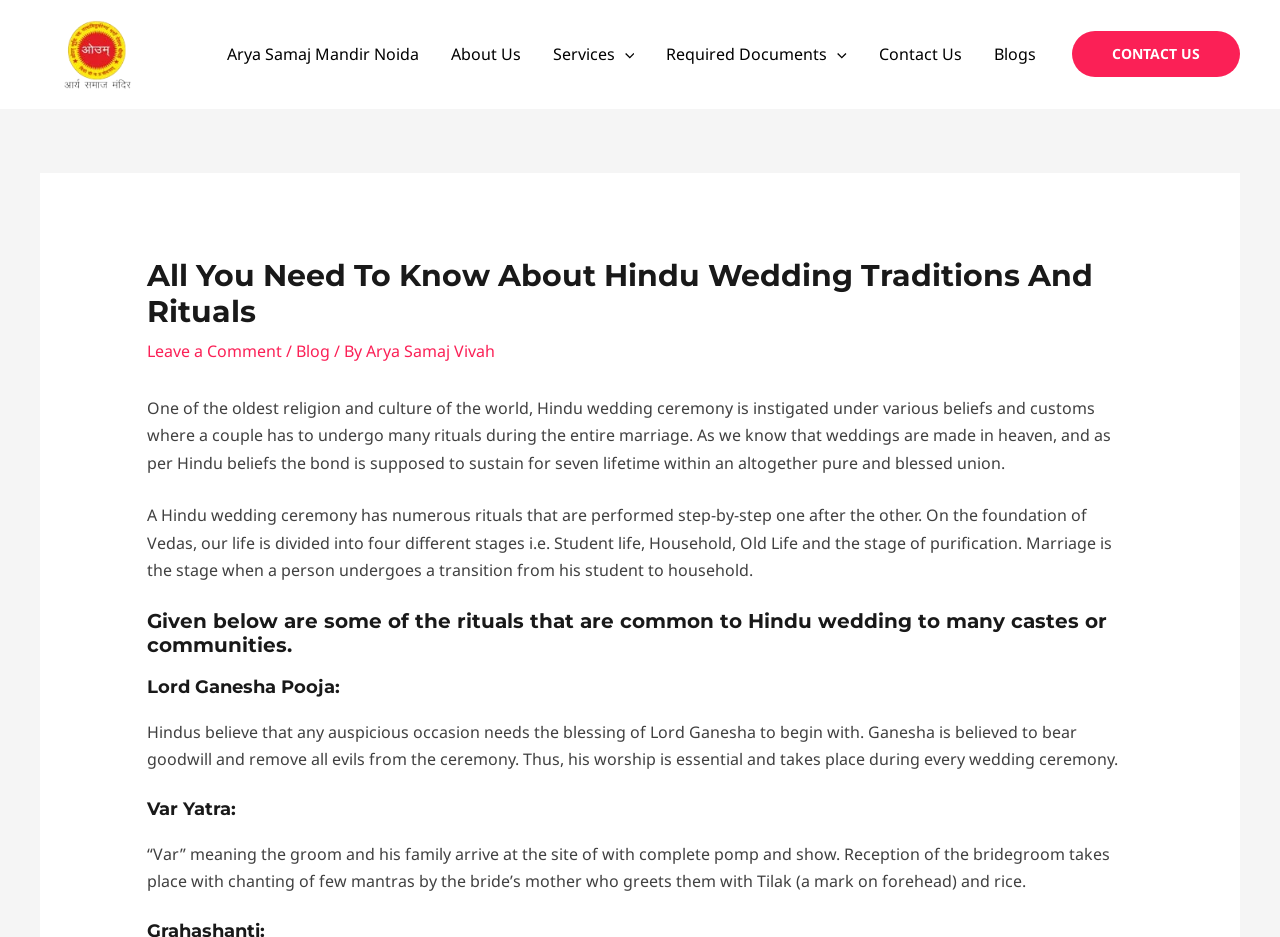Respond to the question below with a concise word or phrase:
What is the meaning of 'Var' in Var Yatra?

The groom